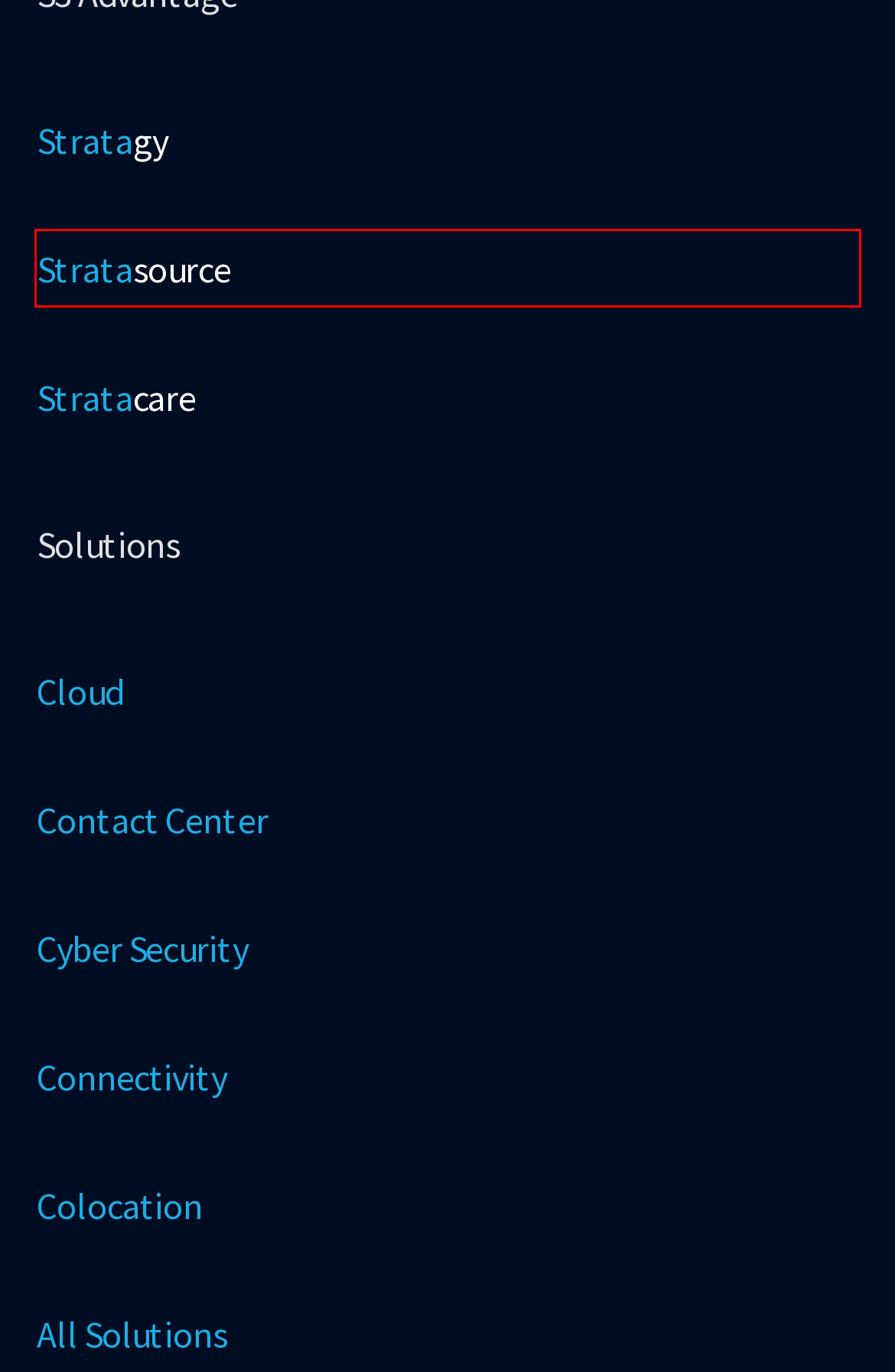You have a screenshot of a webpage with an element surrounded by a red bounding box. Choose the webpage description that best describes the new page after clicking the element inside the red bounding box. Here are the candidates:
A. Cloud solutions by top-notch cloud computing providers | StrataCore
B. Contact Center as a Service (CCaaS) | StrataCore
C. IT infrastructure support team for your technology solutions | StrataCore
D. Best-In-Class Colocation Providers | StrataCore
E. Acquiring new technologies with the help of a trusted advisor | StrataCore
F. High-speed internet connectivity | StrataCore
G. Technology Solutions by expert advisors | StrataCore
H. Technology strategy for your IT infrastructure | StrataCore

E